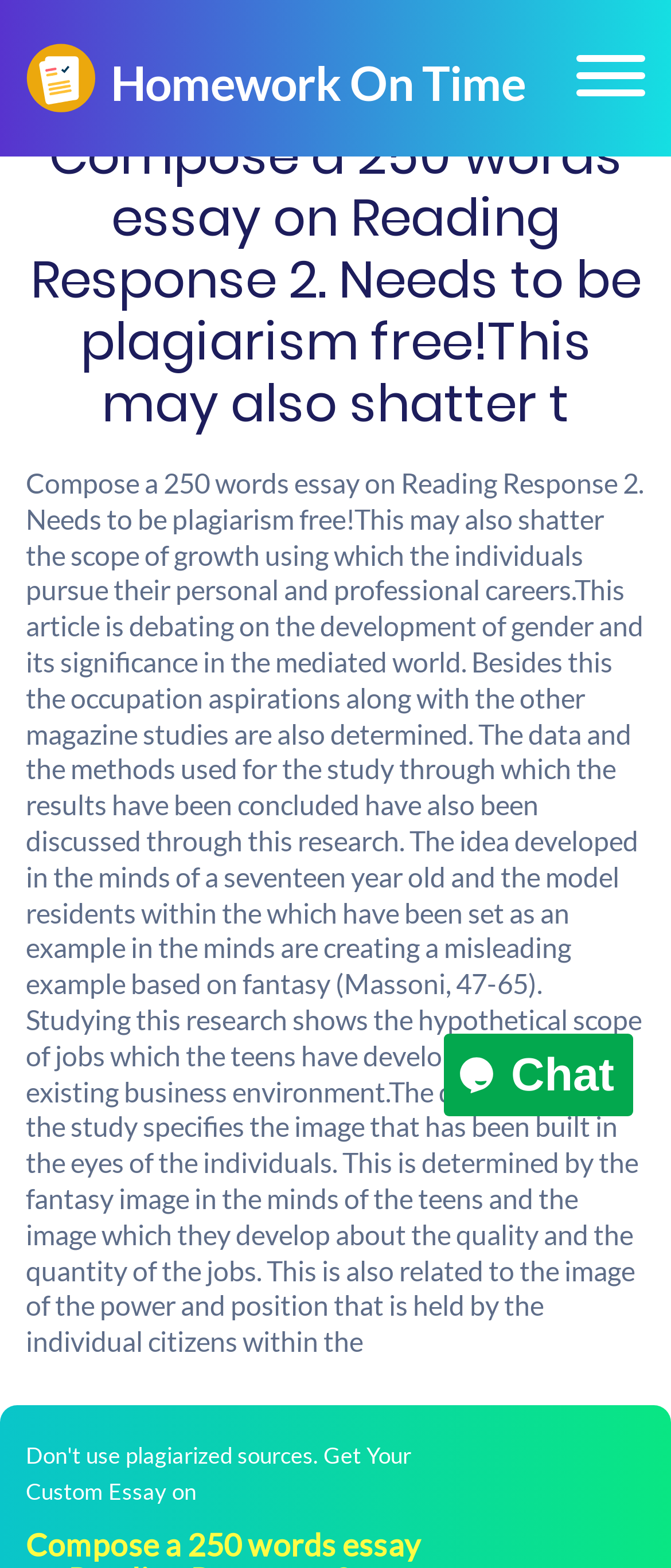What is the main title displayed on this webpage?

Compose a 250 words essay on Reading Response 2. Needs to be plagiarism free!This may also shatter t